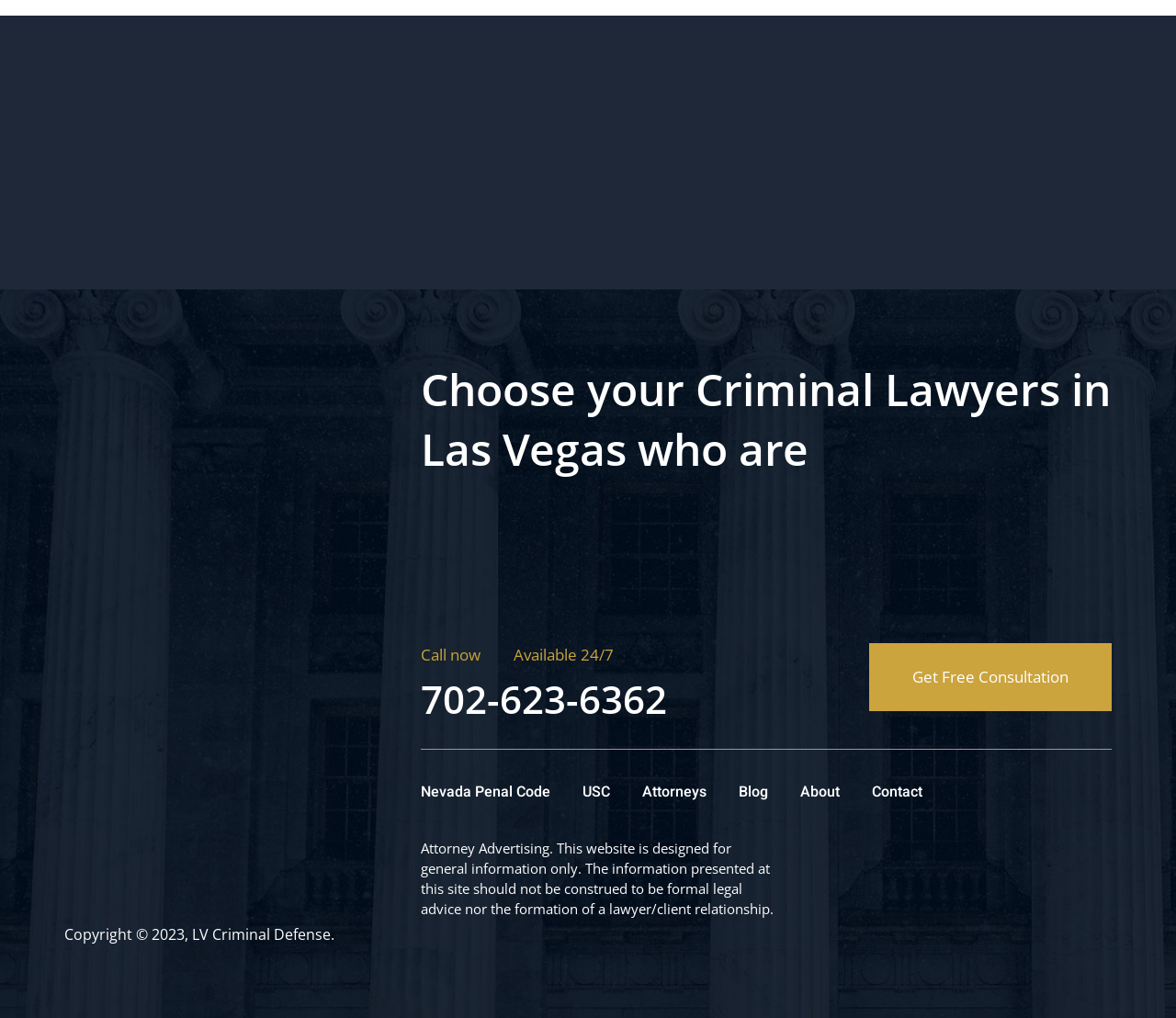Carefully observe the image and respond to the question with a detailed answer:
What is the profession of the people mentioned on this webpage?

The webpage mentions 'Choose your Criminal Lawyers in Las Vegas' and has multiple links related to lawyers and legal services, indicating that the profession of the people mentioned on this webpage is criminal lawyers.